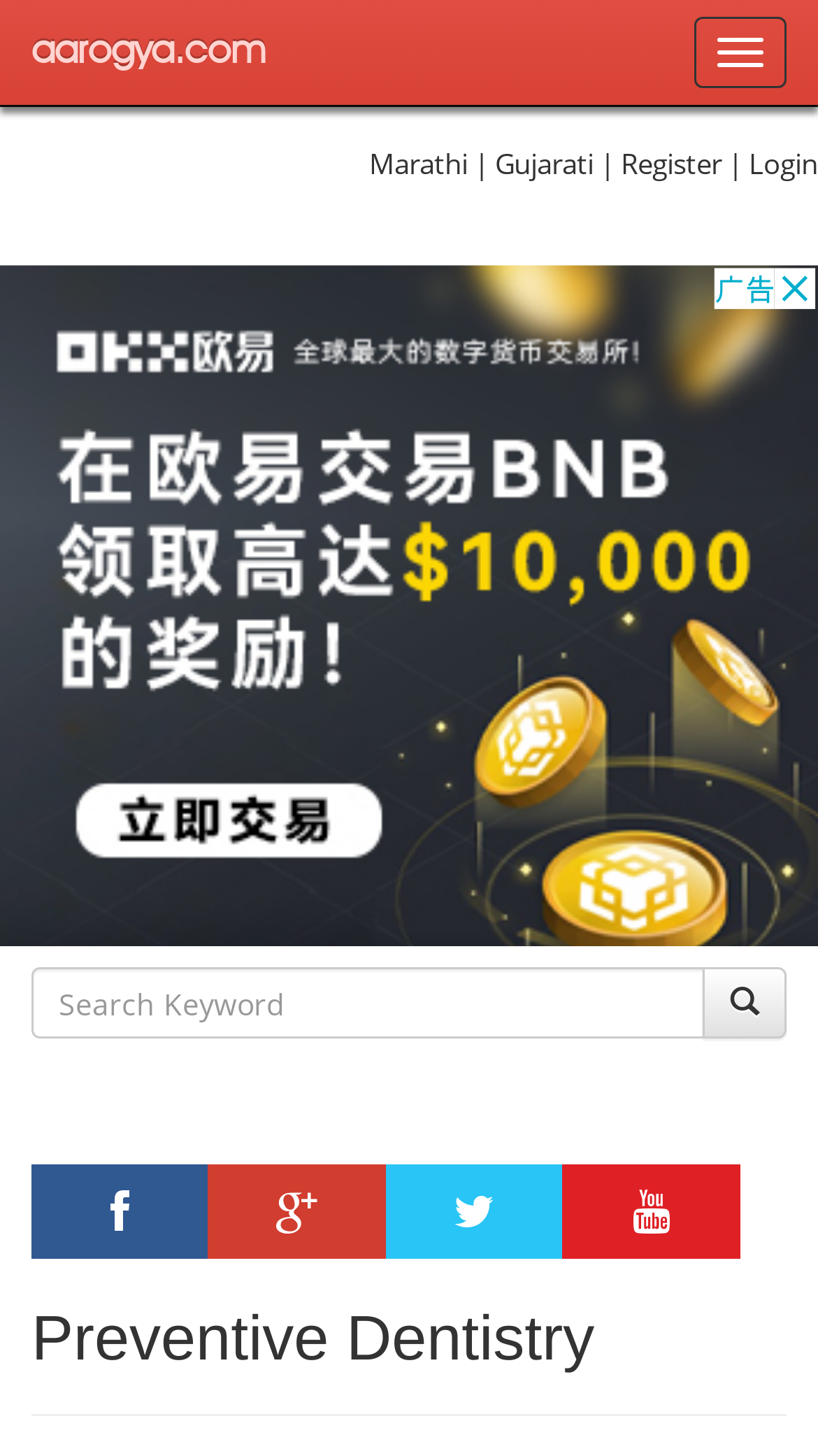Locate the bounding box coordinates of the clickable region to complete the following instruction: "Search for something."

[0.038, 0.664, 0.862, 0.713]